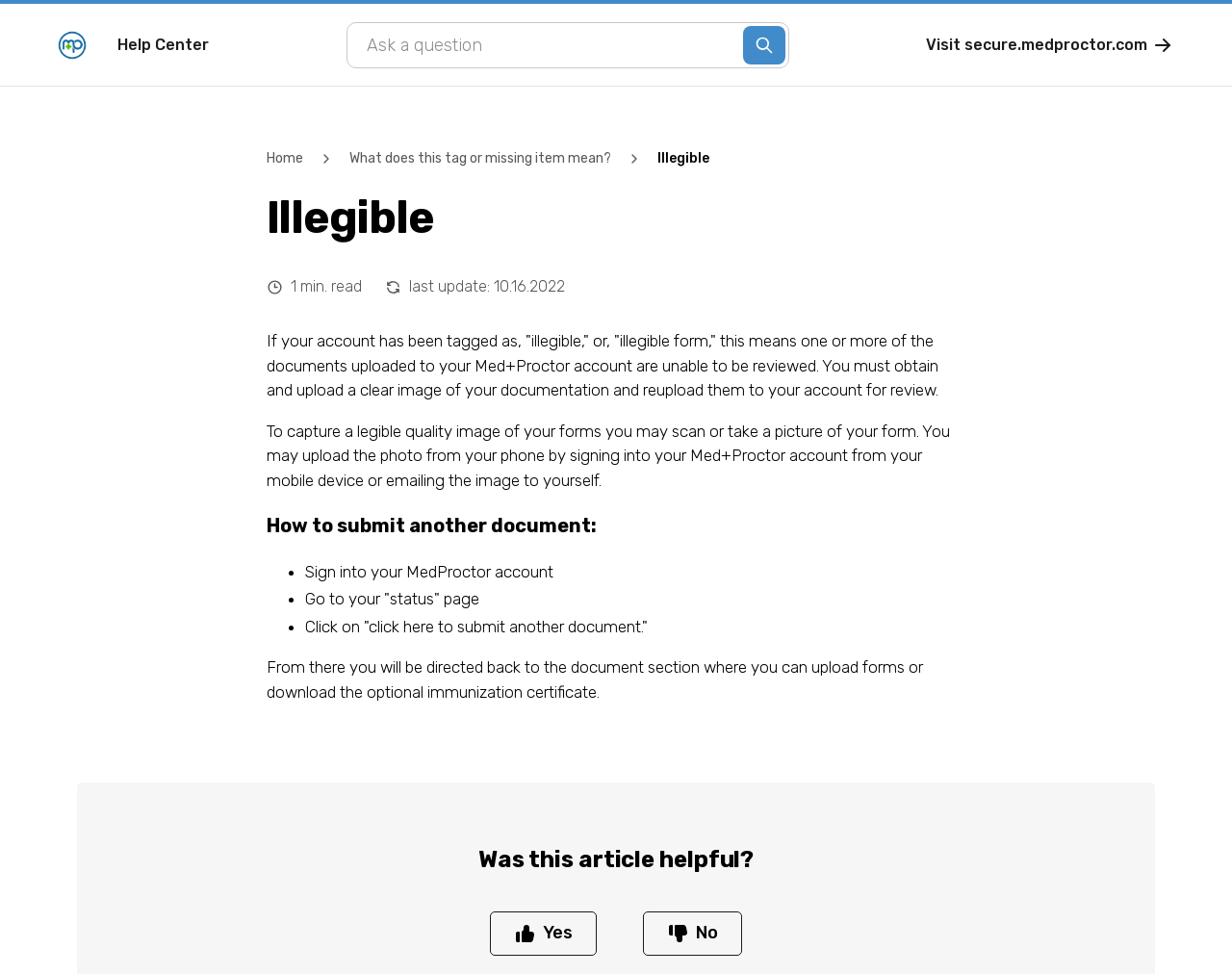Articulate a detailed summary of the webpage's content and design.

The webpage is the Med+Proctor Help Center, focused on the topic "Illegible". At the top left, there is a company logo linked to the Help Center, accompanied by a search bar with a search button on the right. Below the search bar, there is a link to visit a secure MedProctor website.

The main content area is divided into sections. The first section has a heading "Illegible" and a brief description of what it means to have an illegible account. Below this, there is an article that explains the issue in more detail, providing instructions on how to resolve it. The article is divided into paragraphs, with headings and bullet points to make the information easy to read and understand.

The article explains that an illegible account means that one or more uploaded documents are unable to be reviewed, and provides steps to capture a legible image of the forms, such as scanning or taking a picture. It also outlines how to submit another document, including signing into the MedProctor account, going to the "status" page, and clicking on "click here to submit another document".

At the bottom of the page, there is a question "Was this article helpful?" with two buttons, "Yes" and "No", allowing users to provide feedback.